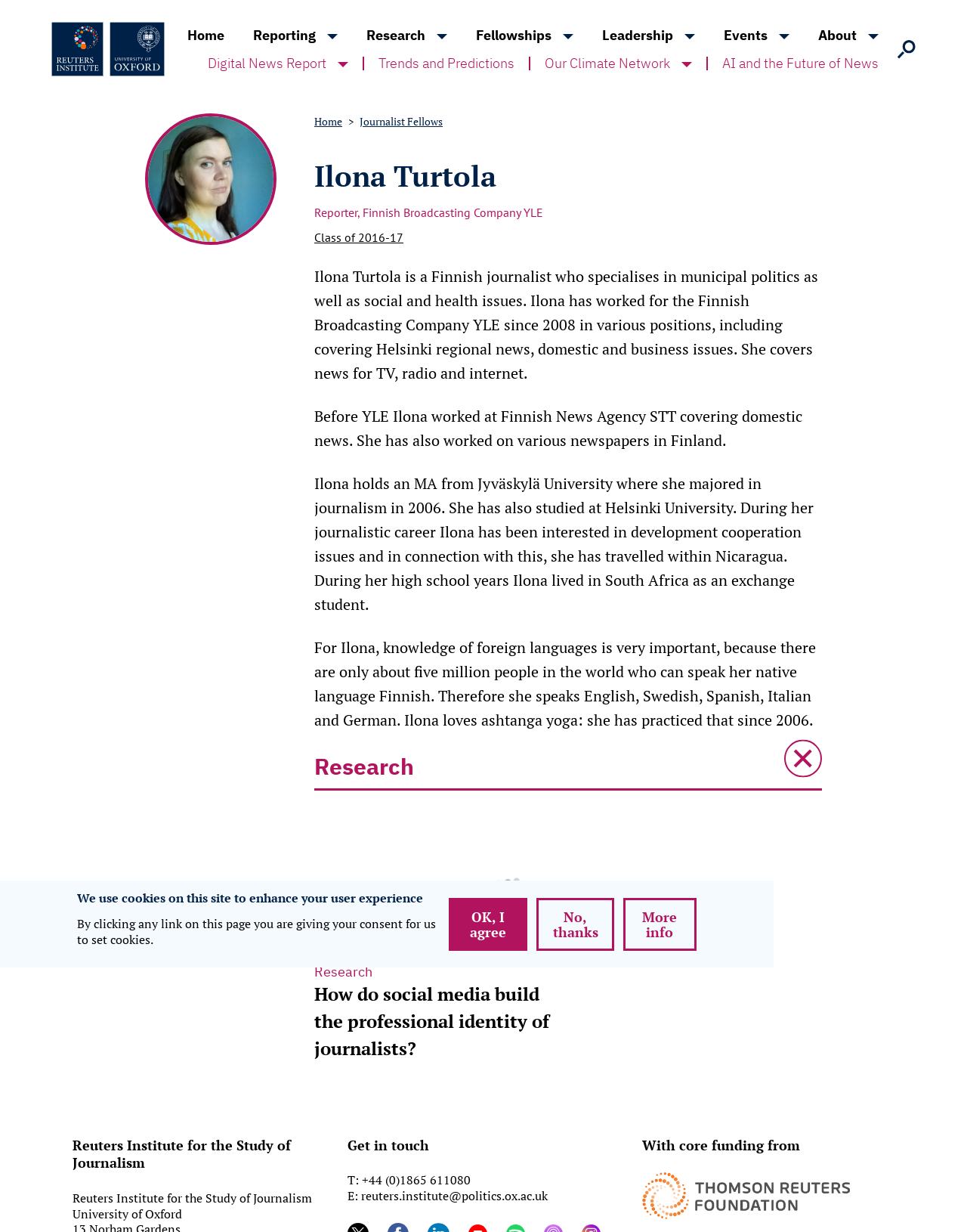Please give the bounding box coordinates of the area that should be clicked to fulfill the following instruction: "Read about Ilona Turtola". The coordinates should be in the format of four float numbers from 0 to 1, i.e., [left, top, right, bottom].

[0.325, 0.128, 0.85, 0.158]